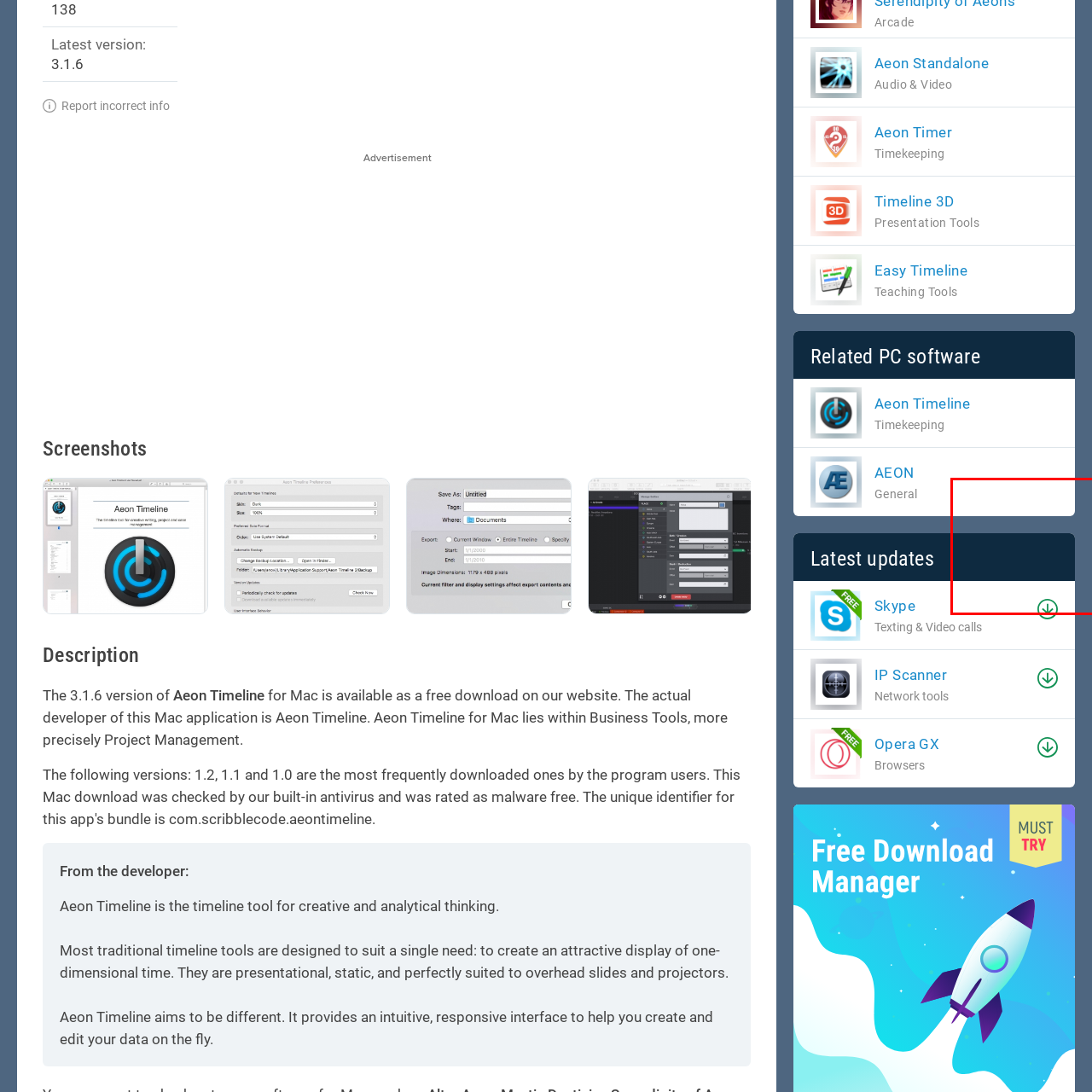Construct a detailed caption for the image enclosed in the red box.

The image depicts a neatly designed interface element, possibly representing a software application or feature. The design combines a dark background with lighter accents, giving it a modern and professional look. In the lower part of the image, there is a circular icon featuring a downward arrow, suggesting a function related to downloading, expanding, or minimizing options. This icon enhances user navigation, indicating that users can click for additional actions or information. Overall, the graphic is likely intended to improve user experience by offering intuitive controls within the application's interface.